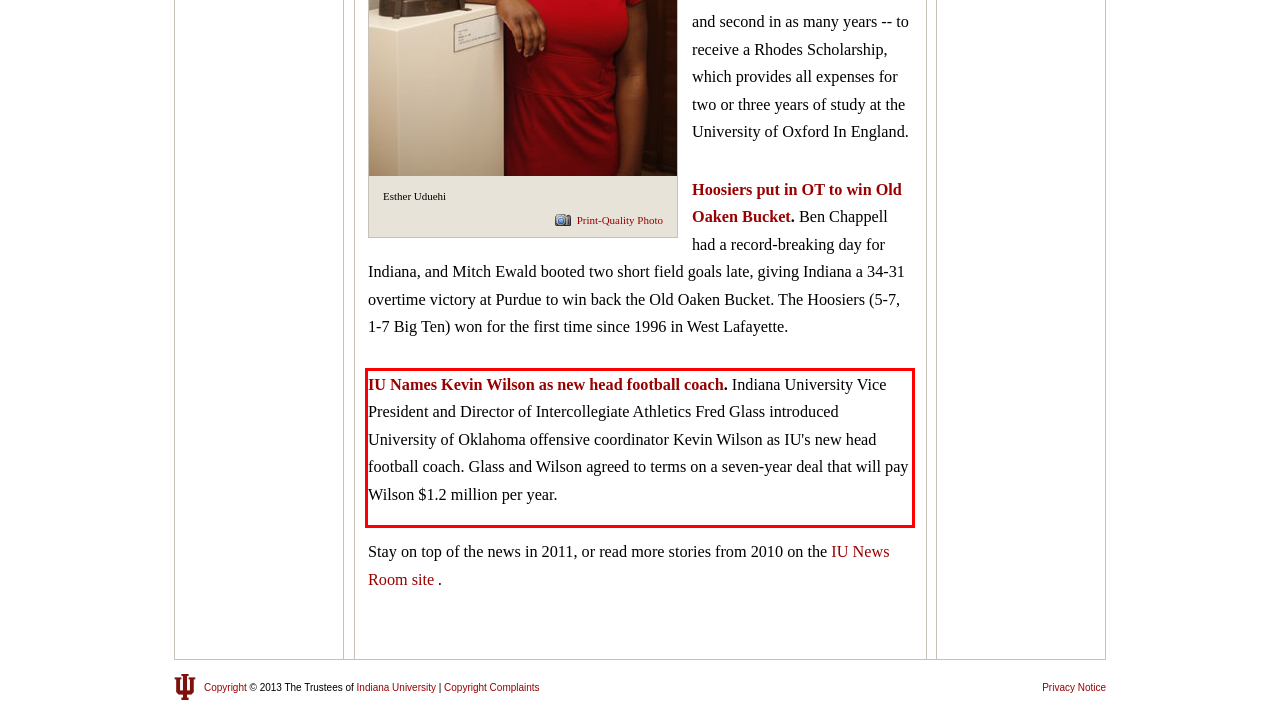Given a screenshot of a webpage containing a red rectangle bounding box, extract and provide the text content found within the red bounding box.

IU Names Kevin Wilson as new head football coach. Indiana University Vice President and Director of Intercollegiate Athletics Fred Glass introduced University of Oklahoma offensive coordinator Kevin Wilson as IU's new head football coach. Glass and Wilson agreed to terms on a seven-year deal that will pay Wilson $1.2 million per year.